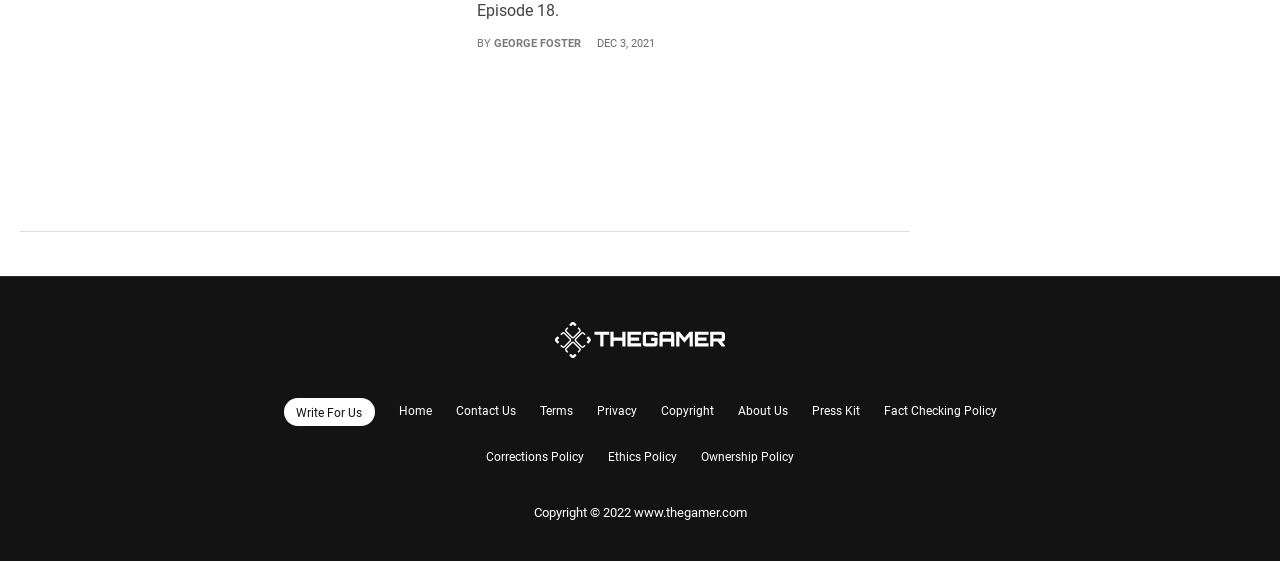Provide a short answer to the following question with just one word or phrase: What is the purpose of the 'Fact Checking Policy' link?

To provide fact checking policy